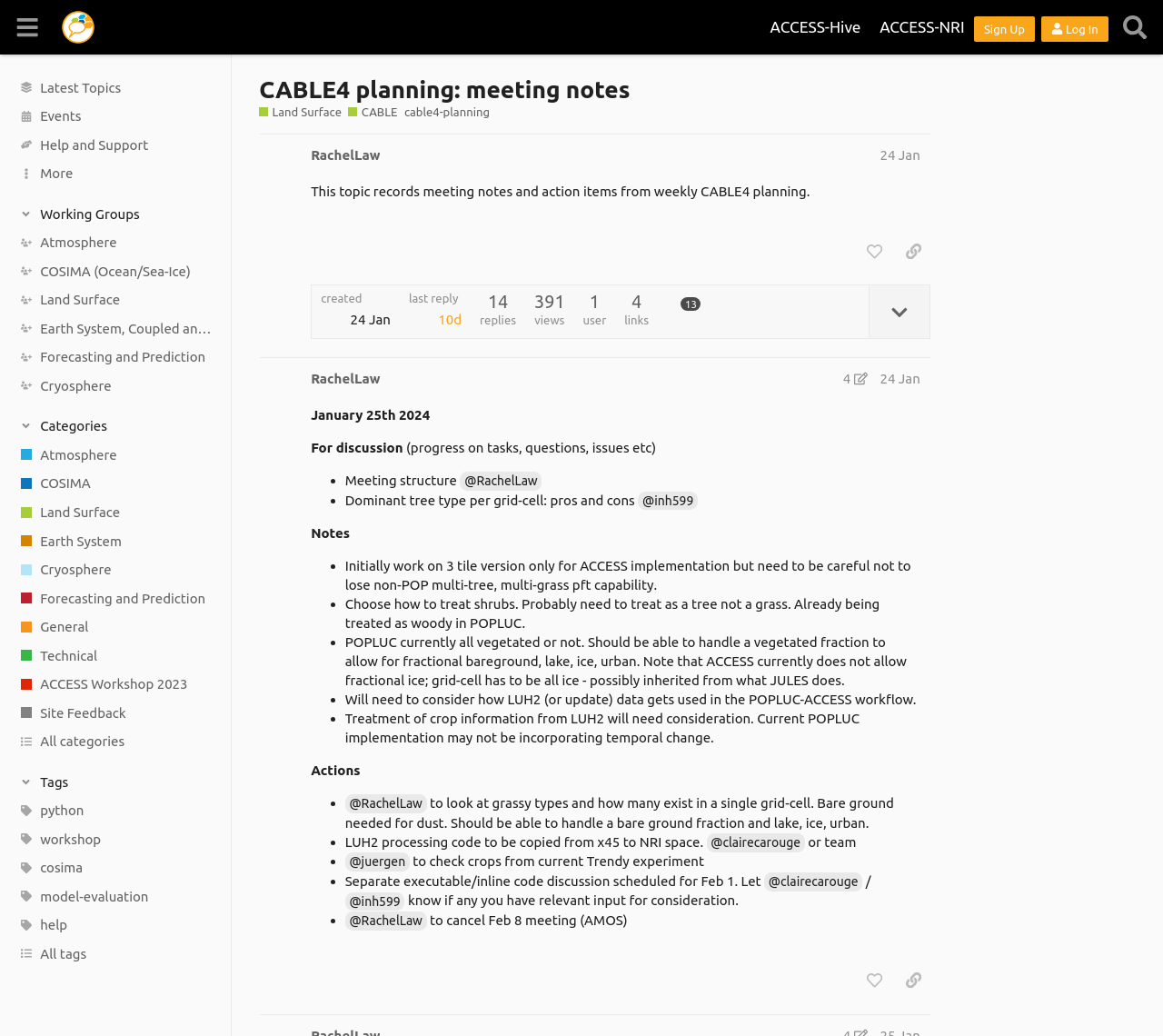Give the bounding box coordinates for the element described by: "model-evaluation".

[0.0, 0.851, 0.199, 0.879]